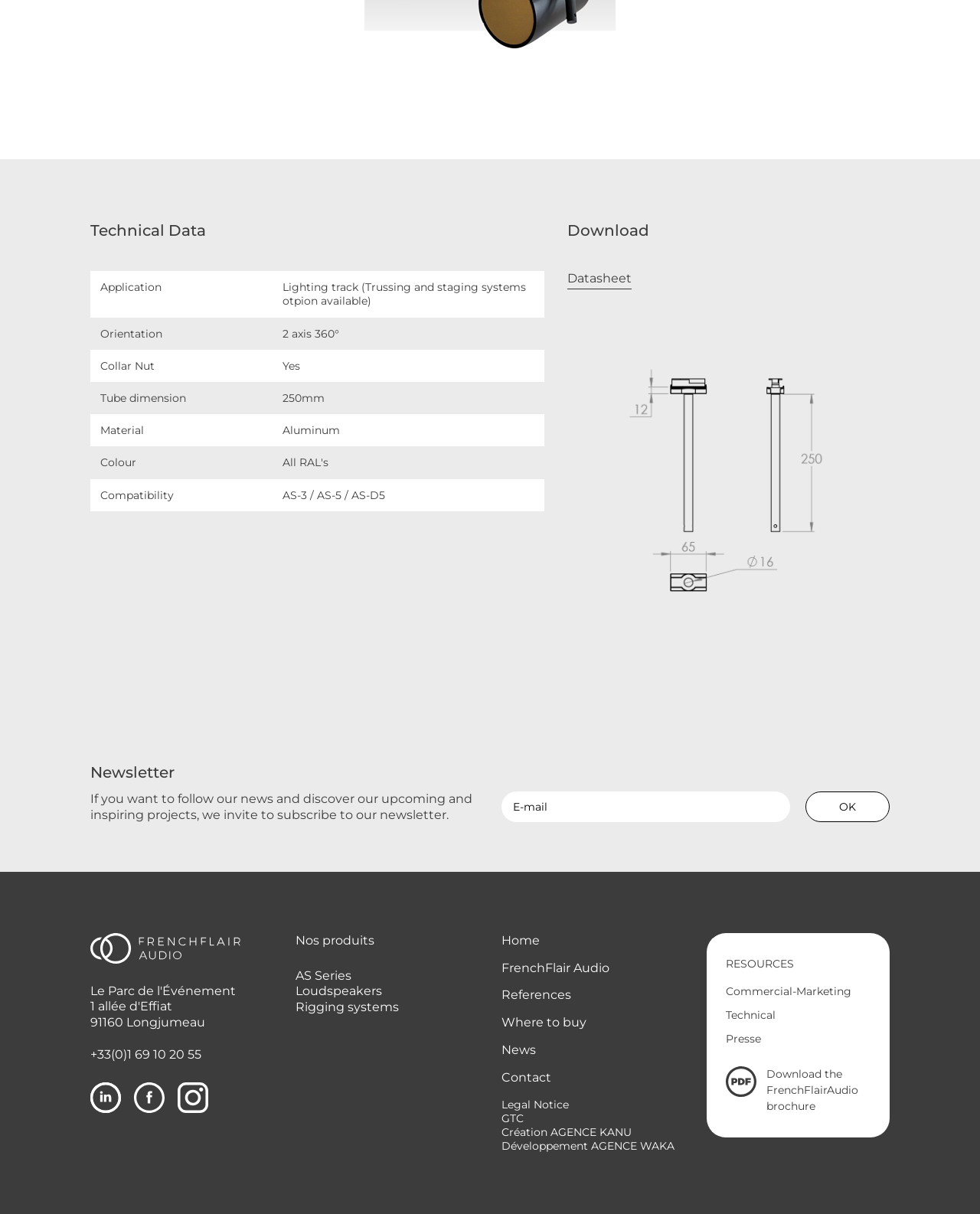Reply to the question with a single word or phrase:
What is the purpose of the newsletter section?

To follow news and discover projects